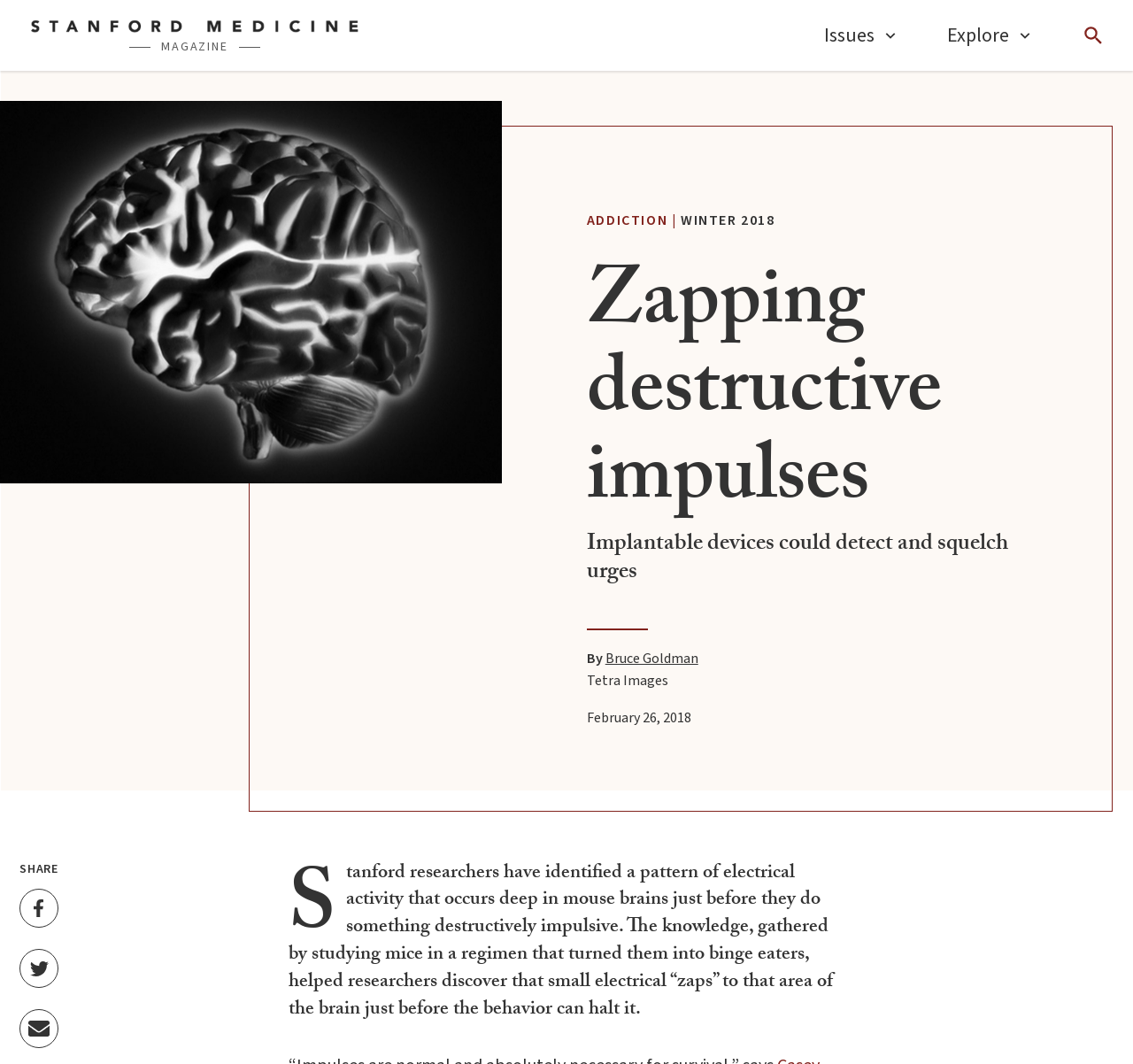Please provide the bounding box coordinates for the element that needs to be clicked to perform the following instruction: "Search". The coordinates should be given as four float numbers between 0 and 1, i.e., [left, top, right, bottom].

[0.955, 0.0, 0.975, 0.067]